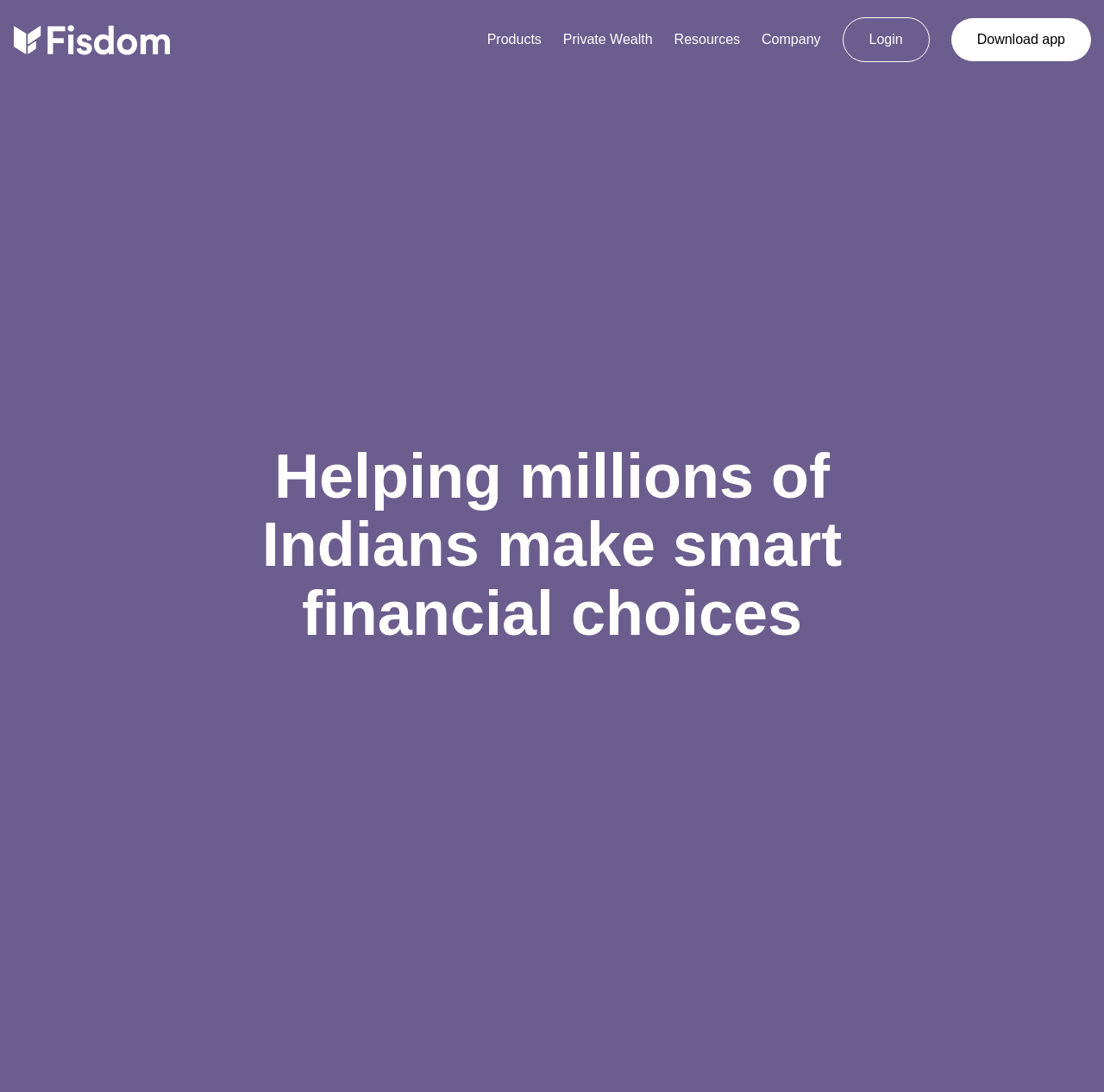What type of content is available under 'Resources'?
Using the visual information, respond with a single word or phrase.

Financial resources